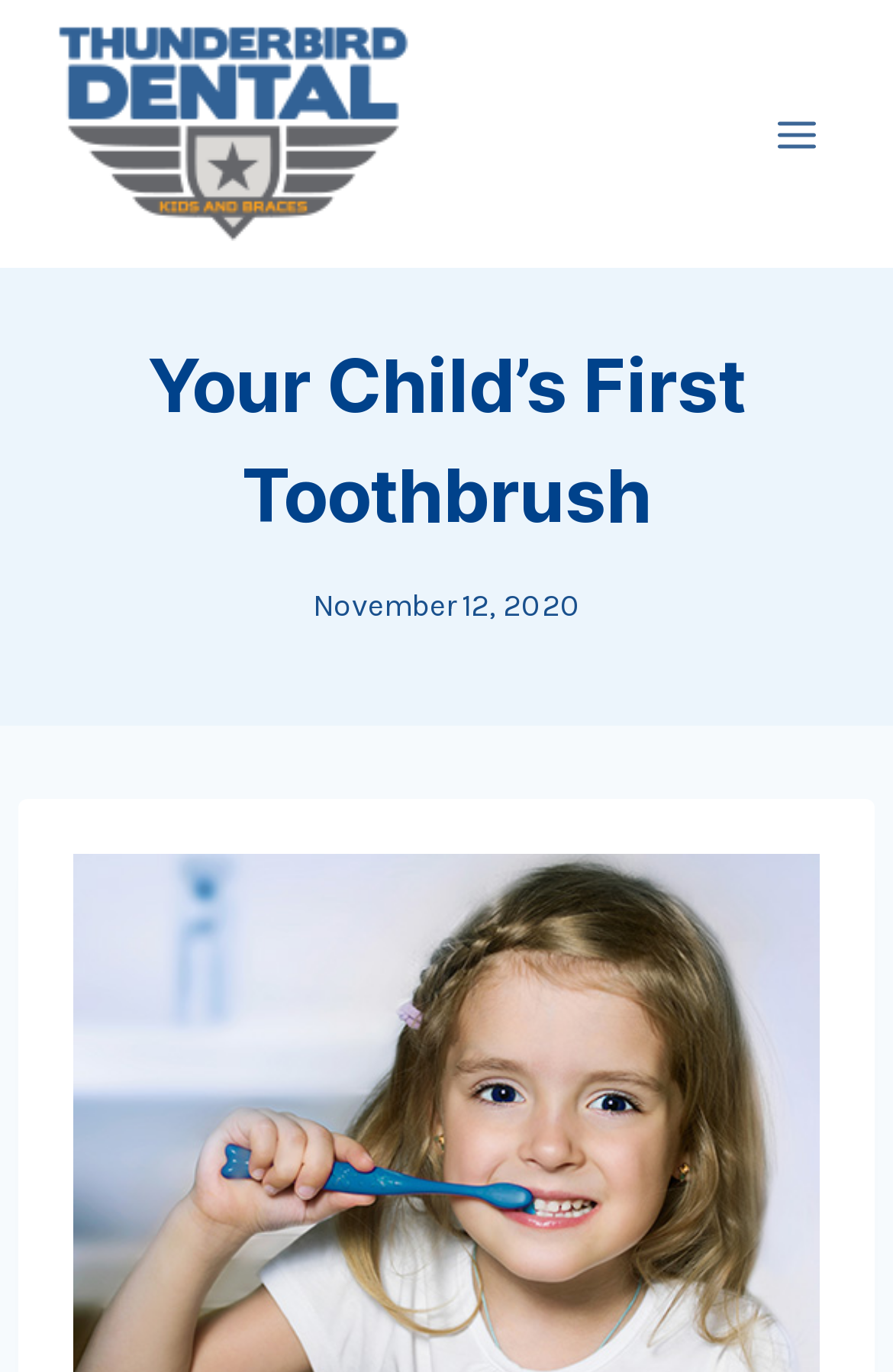Identify the bounding box for the described UI element: "alt="Thunderbird Dental"".

[0.062, 0.017, 0.462, 0.179]